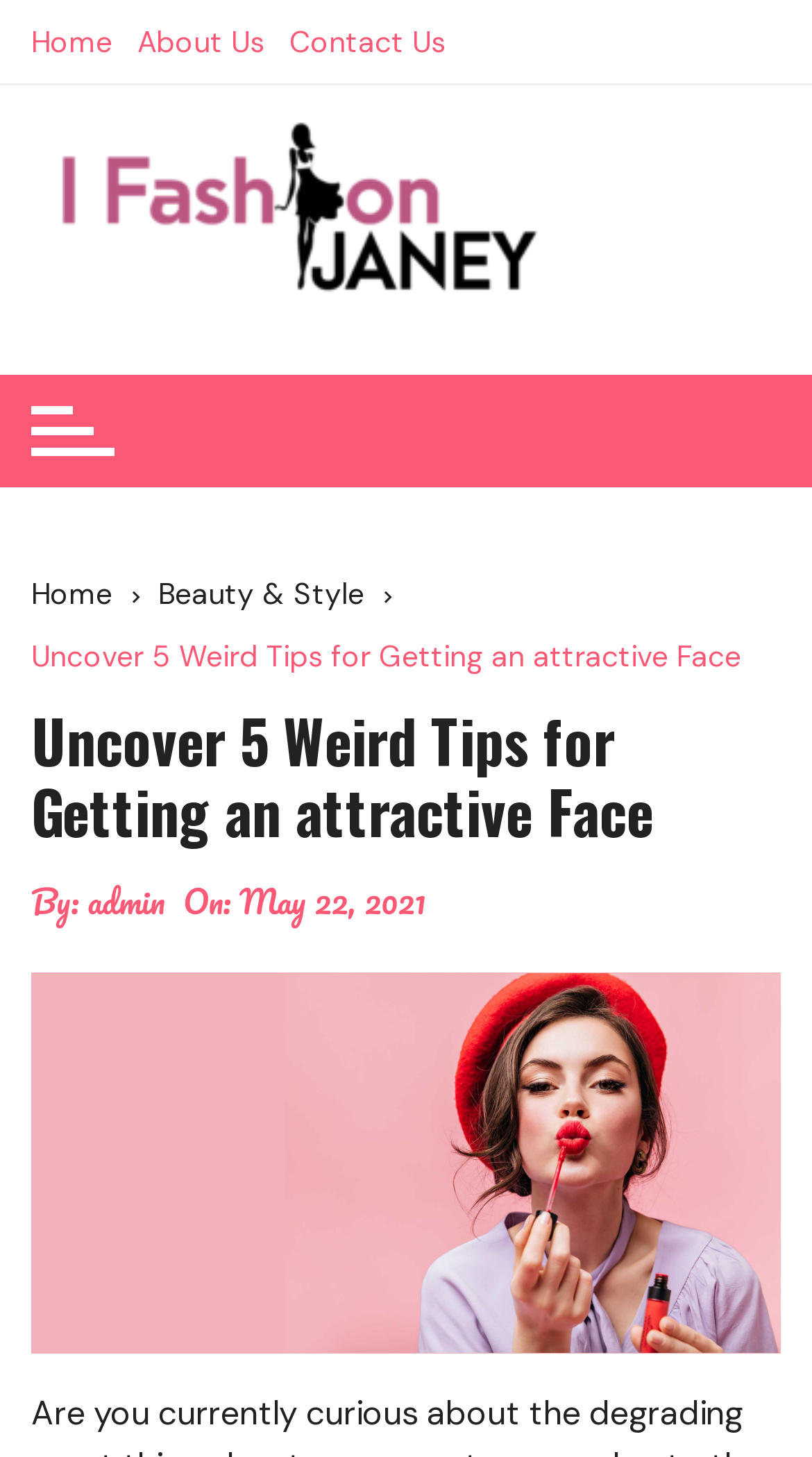Determine the bounding box coordinates of the section to be clicked to follow the instruction: "view author profile". The coordinates should be given as four float numbers between 0 and 1, formatted as [left, top, right, bottom].

[0.108, 0.602, 0.203, 0.636]